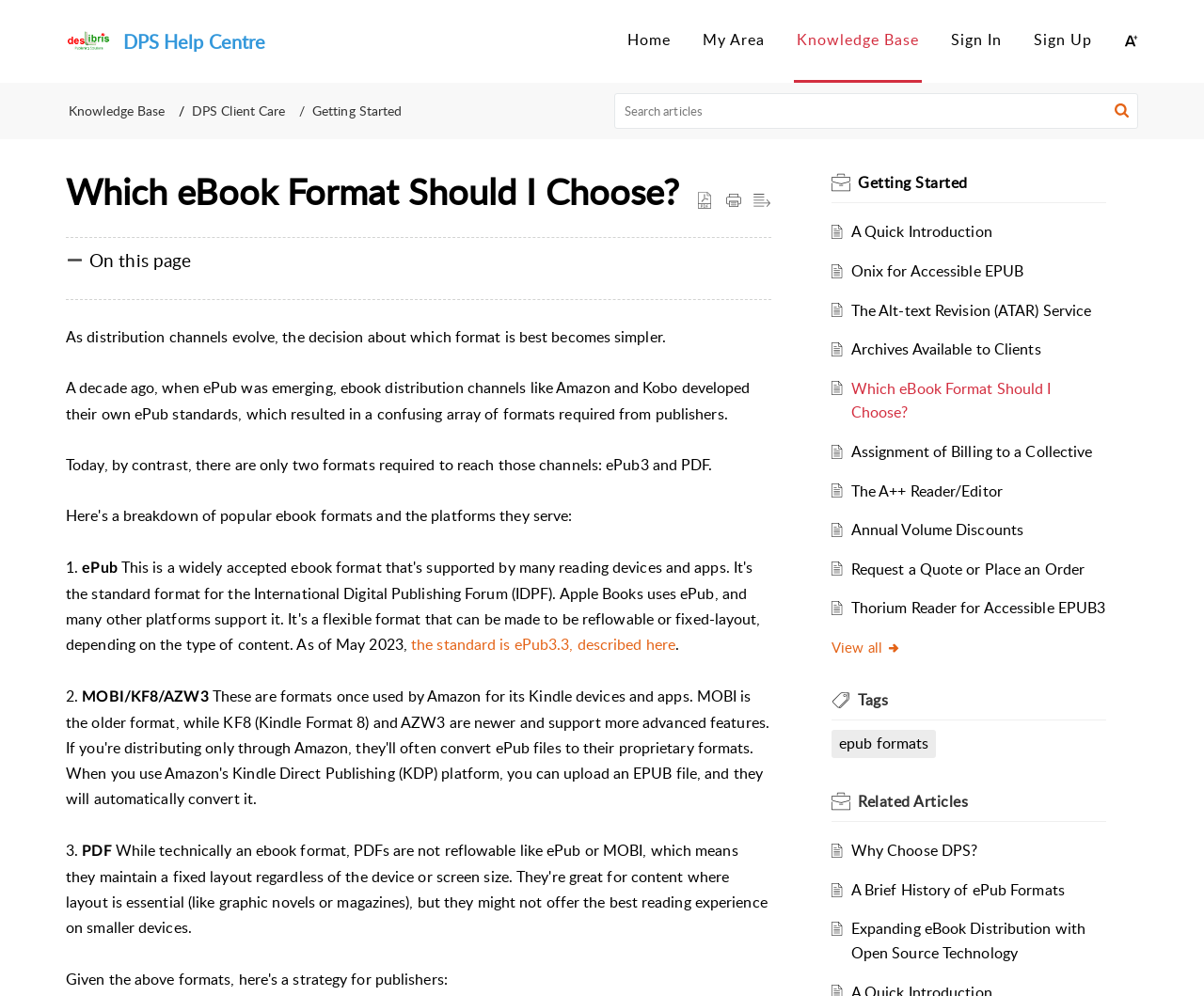Please specify the bounding box coordinates of the area that should be clicked to accomplish the following instruction: "View your cart". The coordinates should consist of four float numbers between 0 and 1, i.e., [left, top, right, bottom].

None